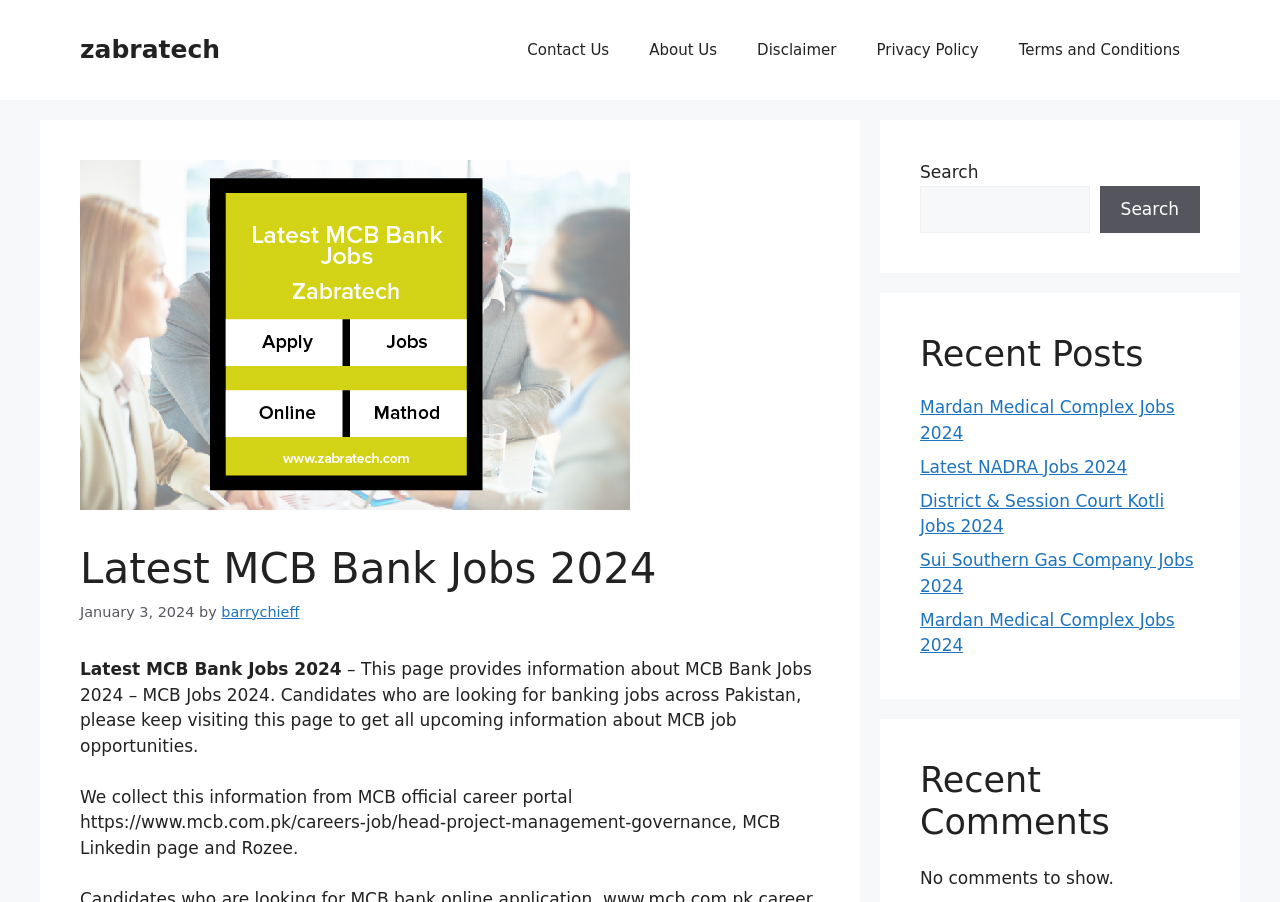Point out the bounding box coordinates of the section to click in order to follow this instruction: "Search for a job".

[0.719, 0.206, 0.851, 0.258]